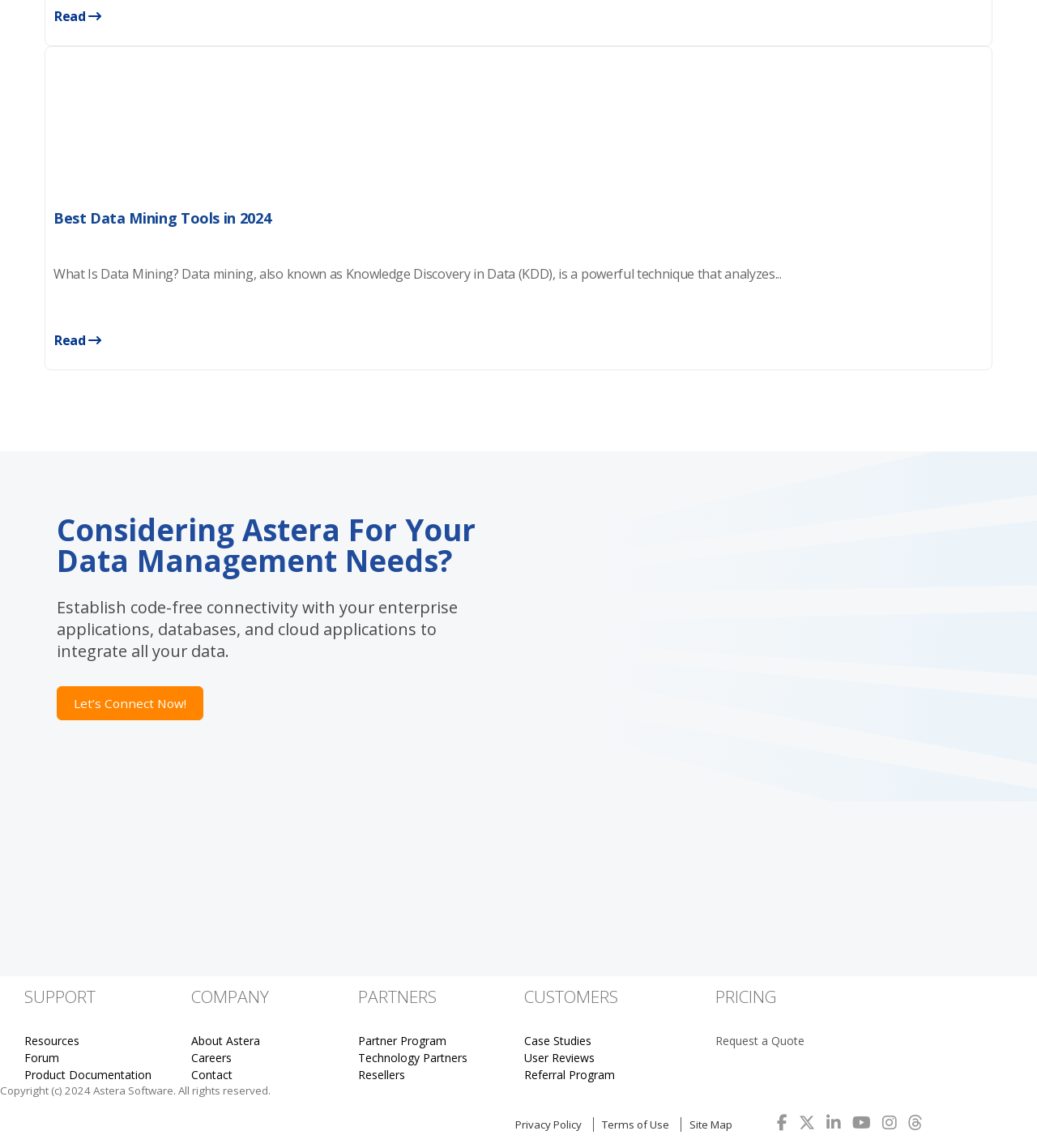Please identify the bounding box coordinates of the clickable region that I should interact with to perform the following instruction: "Click on the 'Interviews' link". The coordinates should be expressed as four float numbers between 0 and 1, i.e., [left, top, right, bottom].

None